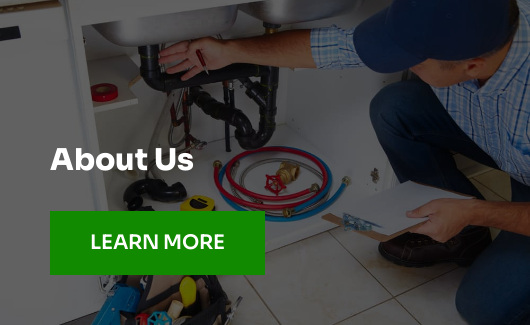Answer succinctly with a single word or phrase:
What is the color of the 'LEARN MORE' button?

Green